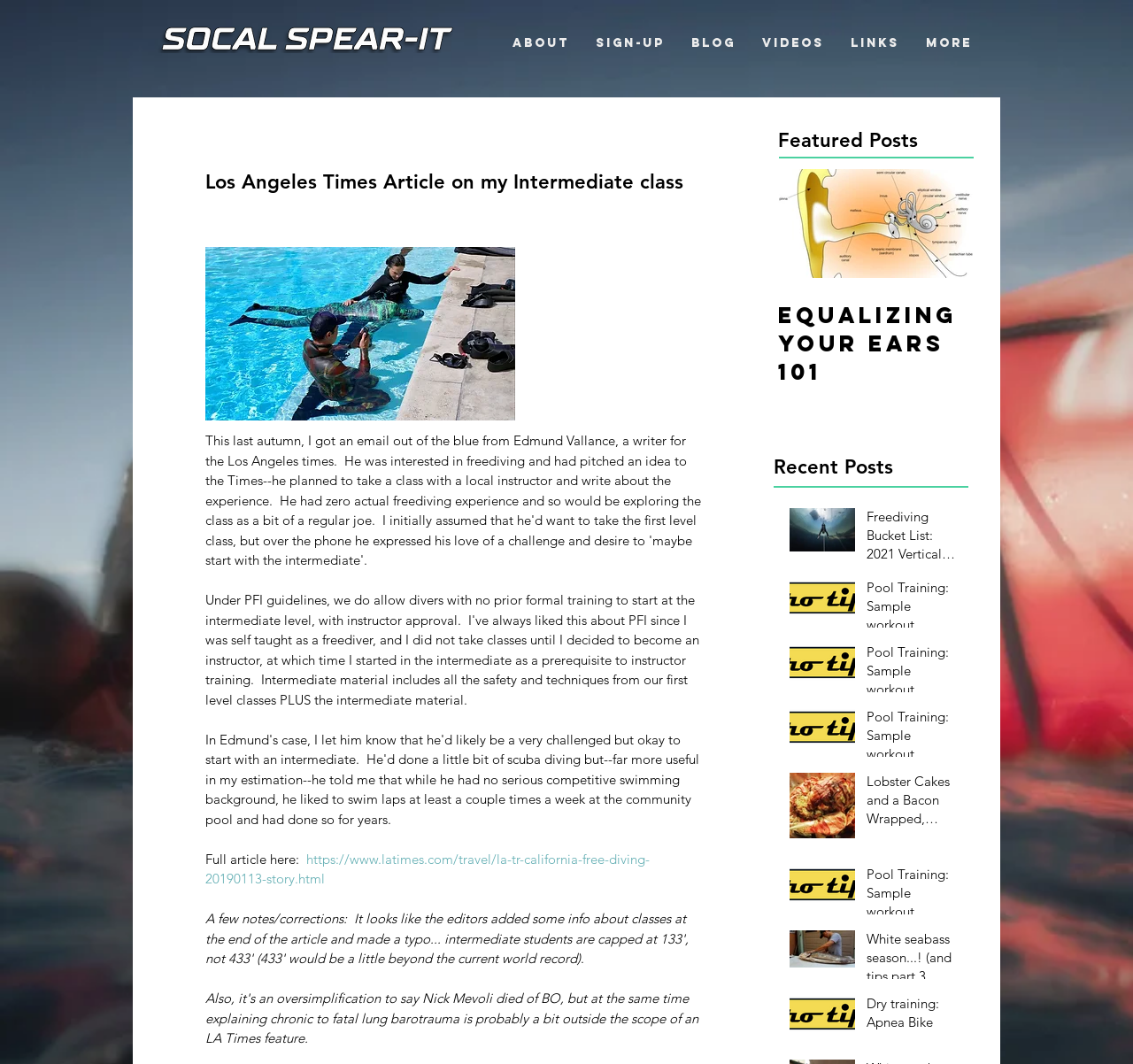Determine the bounding box coordinates for the area you should click to complete the following instruction: "Check the 'Pool Training: Sample workout, Advanced, No Fins, for 25 yard pool (DNF_SC_C01)' link".

[0.765, 0.544, 0.849, 0.603]